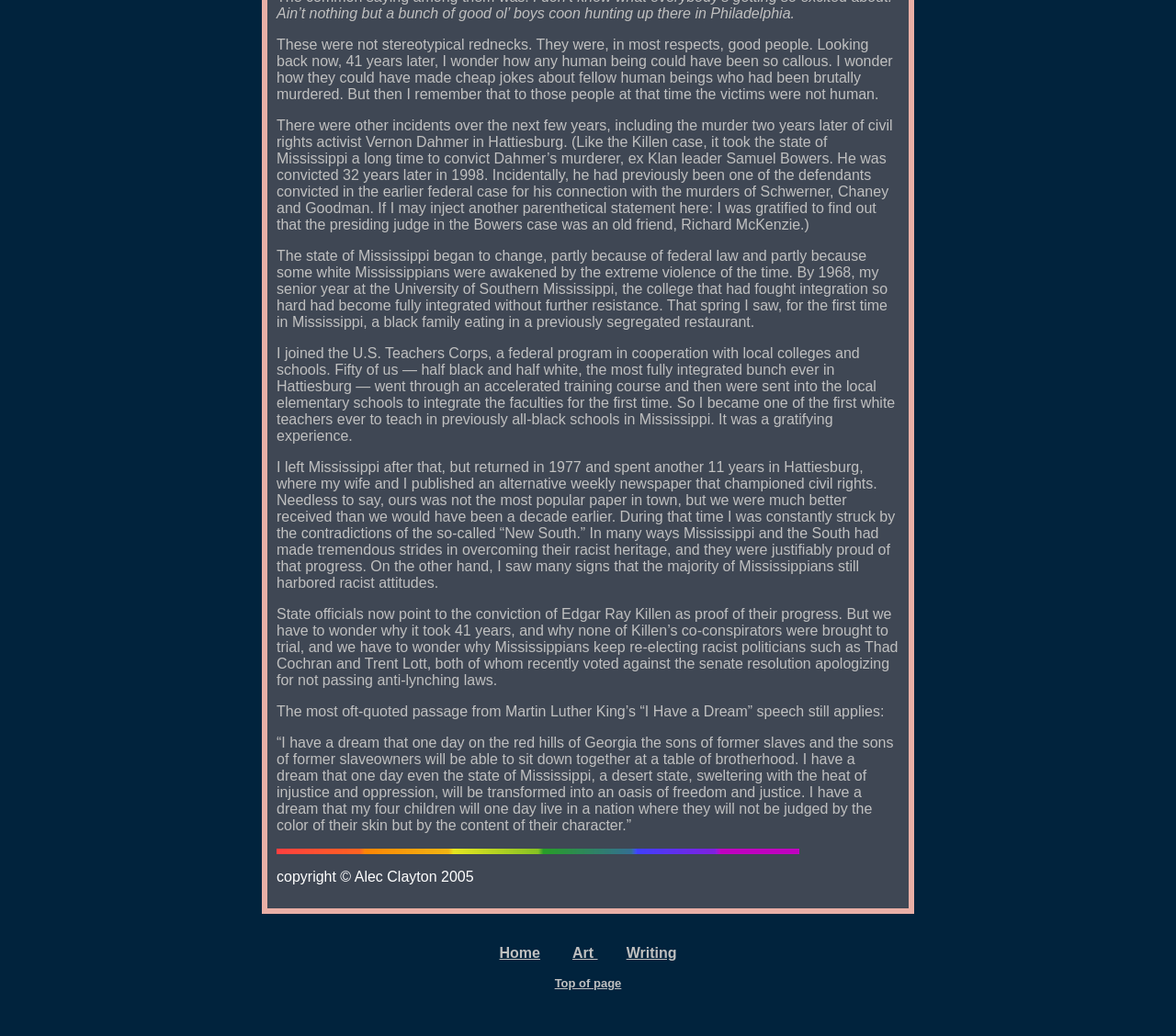Provide a one-word or short-phrase answer to the question:
What is the image on the webpage?

Unknown